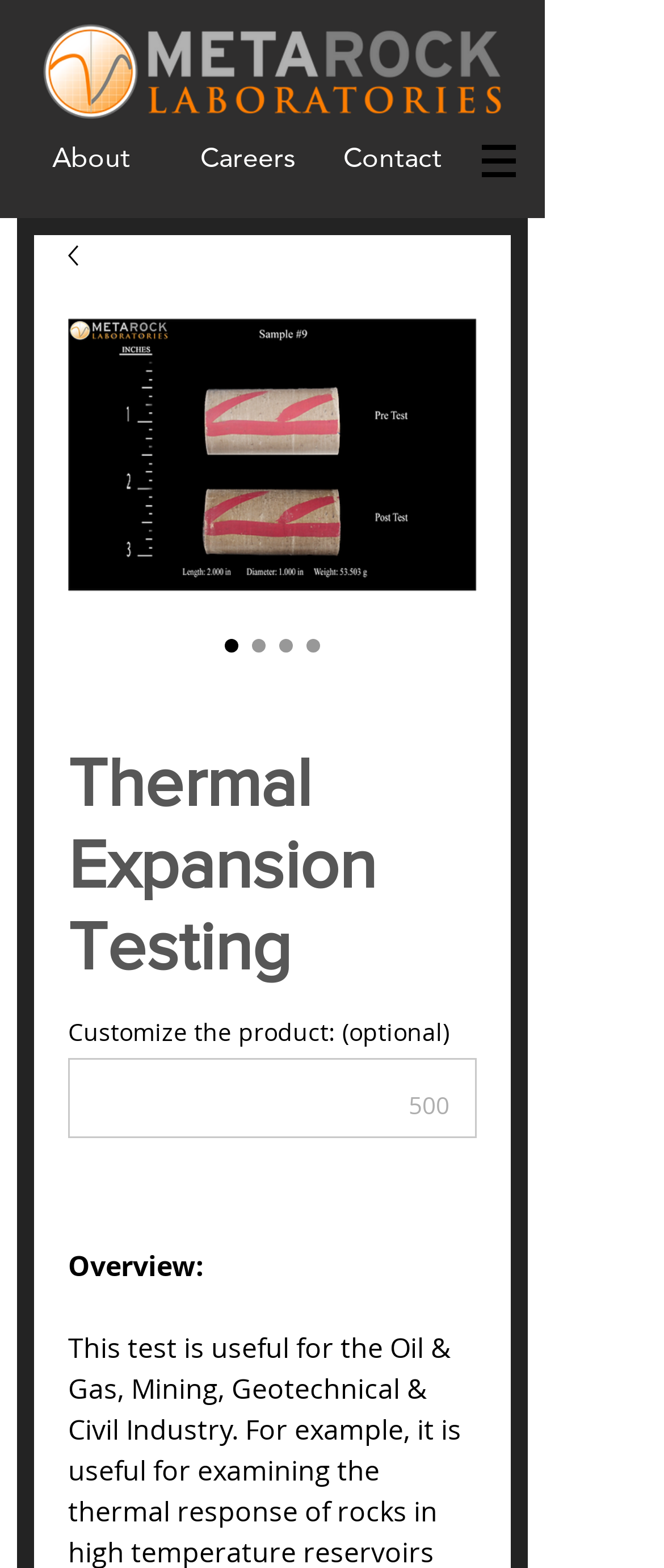Please analyze the image and give a detailed answer to the question:
How many links are there in the navigation?

I counted the number of link elements in the navigation section, which are [65], [66], [67], and [68], and found that there are 4 links in total.